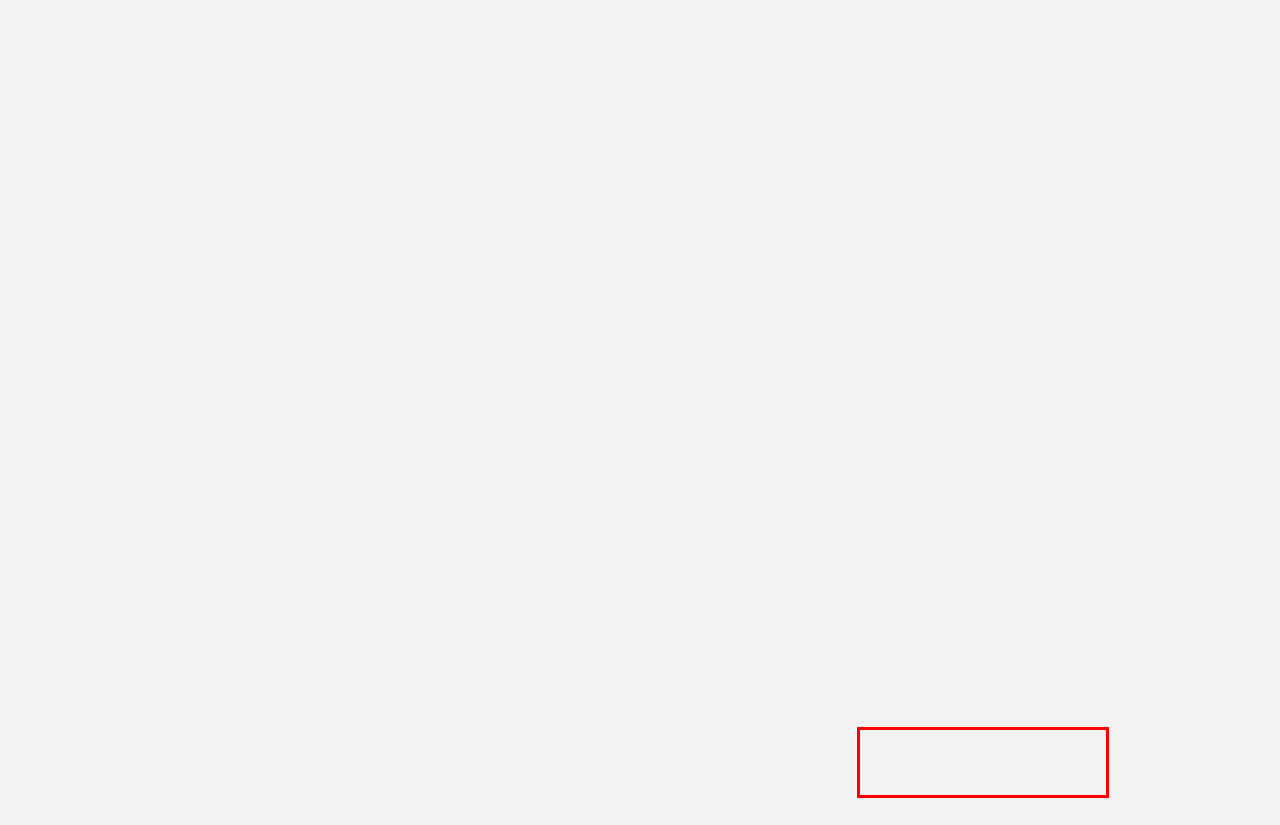Using the provided webpage screenshot, recognize the text content in the area marked by the red bounding box.

I've just came across this after an attempted Google search of Andy. I couldn't remember her surname at first ,…